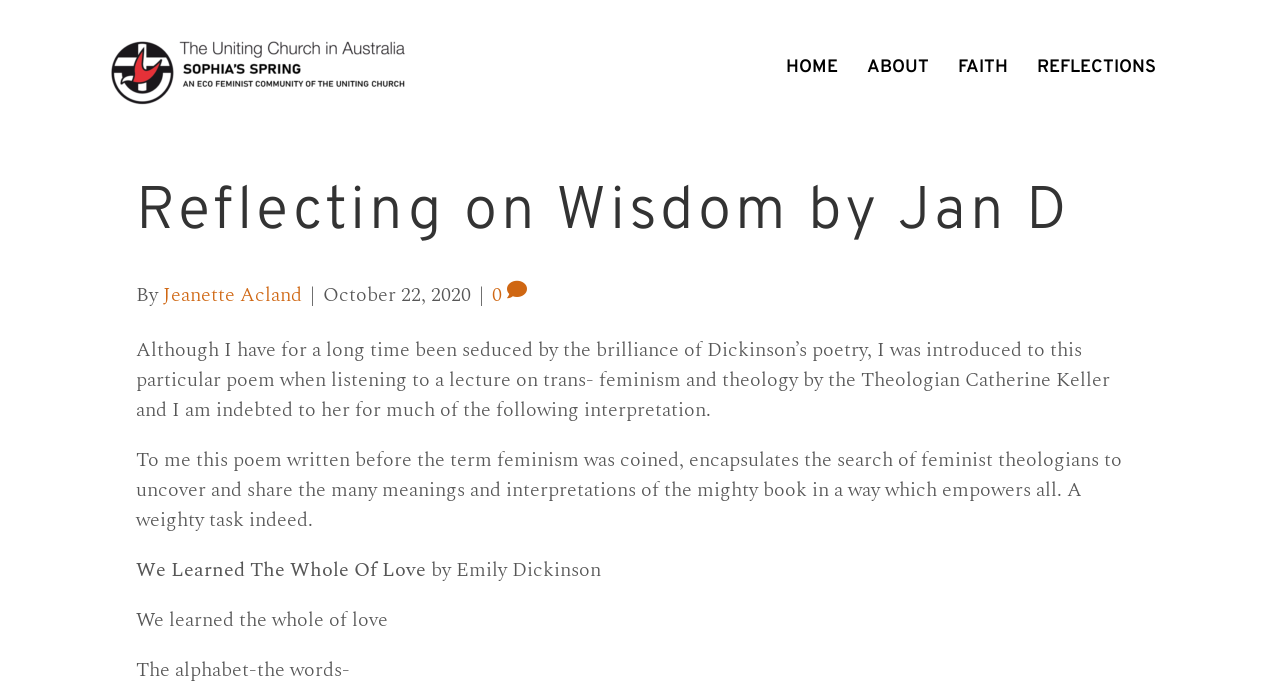Describe all significant elements and features of the webpage.

The webpage is an article titled "Reflecting on Wisdom by Jan D" with a focus on Emily Dickinson's poetry. At the top left corner, there is a logo of UCA-Inner-City, which is an image linked to a webpage. To the right of the logo, there is a navigation menu with four links: "HOME", "ABOUT", "FAITH", and "REFLECTIONS".

Below the navigation menu, there is a header section with the title "Reflecting on Wisdom by Jan D" and the author's name "Jeanette Acland" with a link to her profile. The date "October 22, 2020" is also displayed in this section.

The main content of the article is divided into four paragraphs. The first paragraph discusses the author's introduction to Emily Dickinson's poetry and how it relates to feminist theology. The second paragraph explains how the poem encapsulates the search of feminist theologians to uncover and share the meanings and interpretations of the Bible.

The third paragraph is a title, "We Learned The Whole Of Love", followed by the poet's name, Emily Dickinson. The fourth paragraph is the poem itself, with two lines: "We learned the whole of love" and "The alphabet-the words-". The poem is displayed in a larger font size compared to the rest of the article.